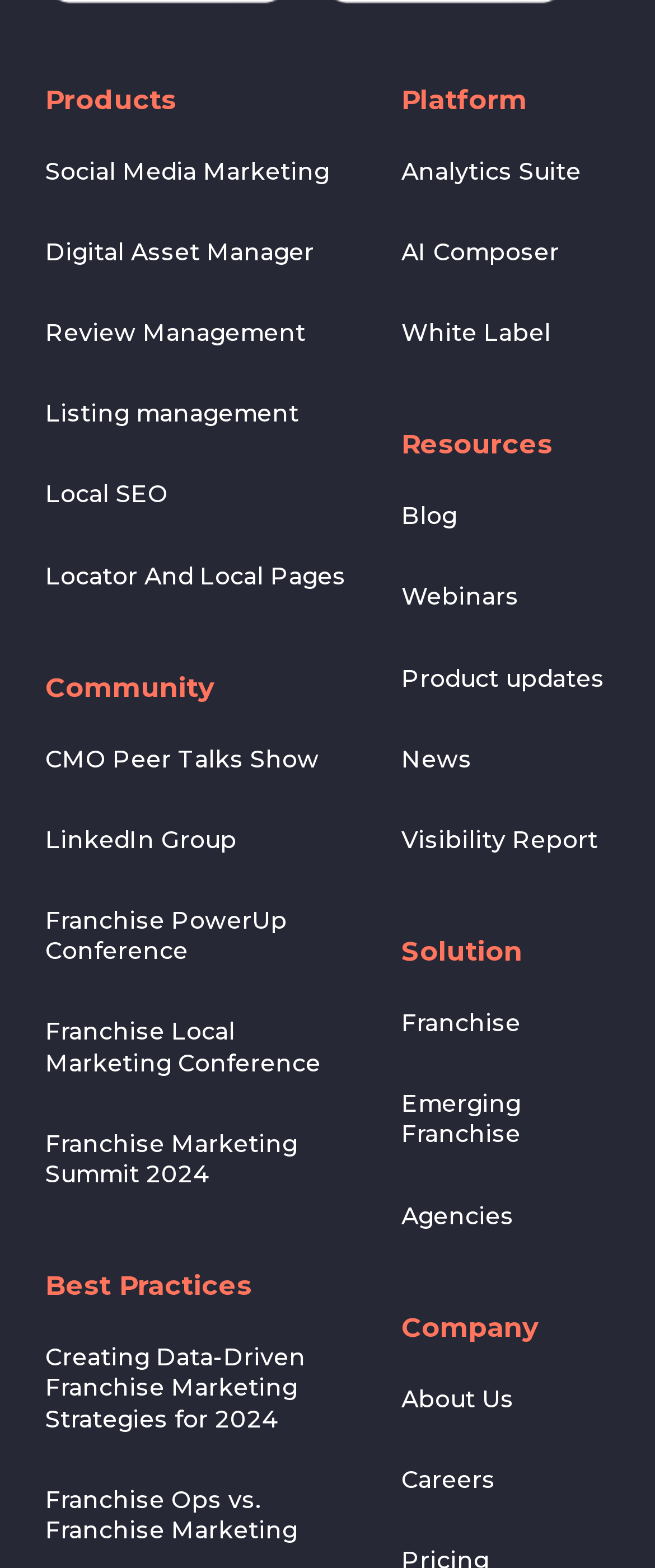Find the bounding box coordinates for the area that must be clicked to perform this action: "Explore Social Media Marketing".

[0.069, 0.099, 0.503, 0.119]